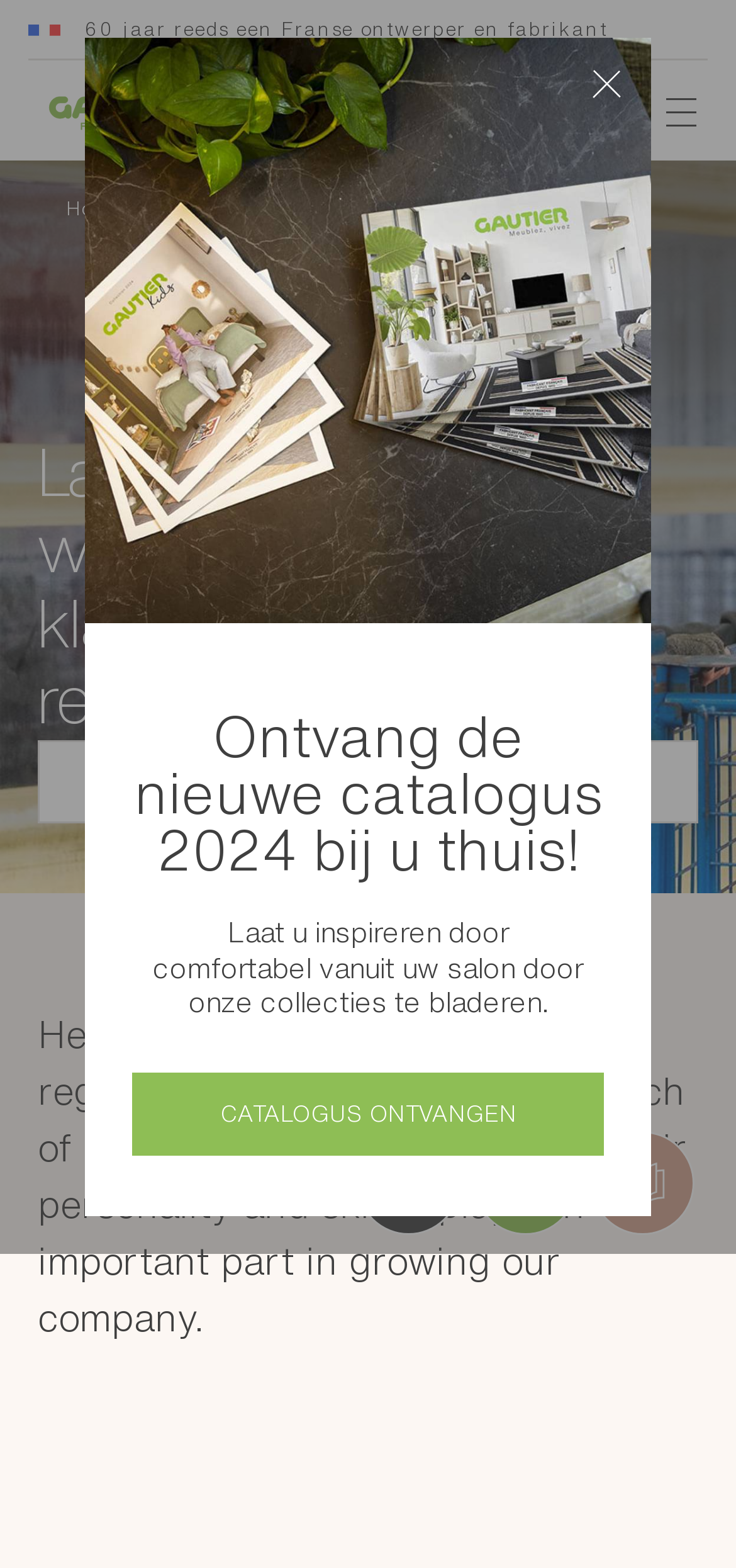Your task is to extract the text of the main heading from the webpage.

Laten we samen werken aan klanttevredenheid en respect voor mensen